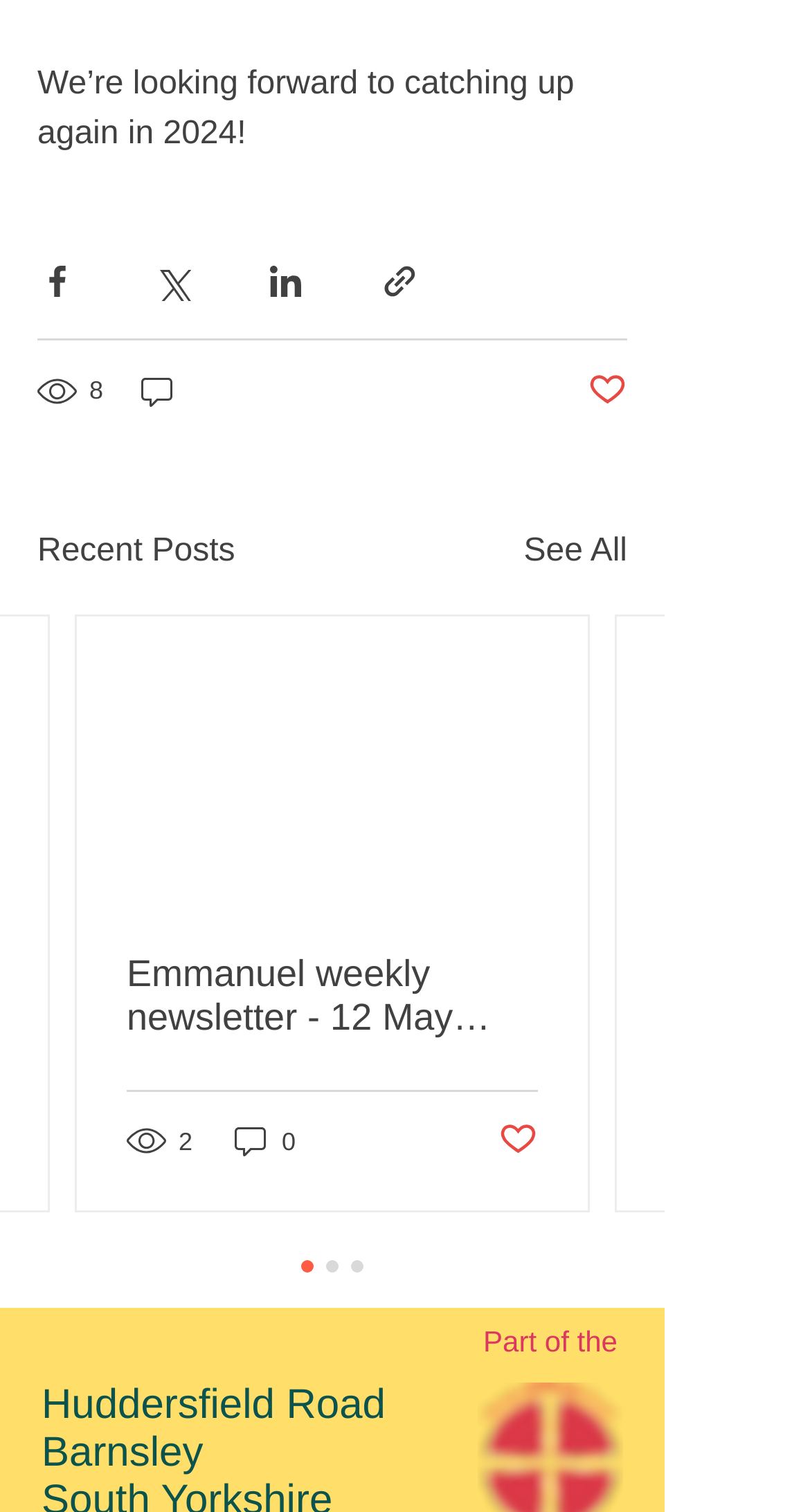Determine the bounding box coordinates of the region that needs to be clicked to achieve the task: "Share via link".

[0.469, 0.172, 0.518, 0.198]